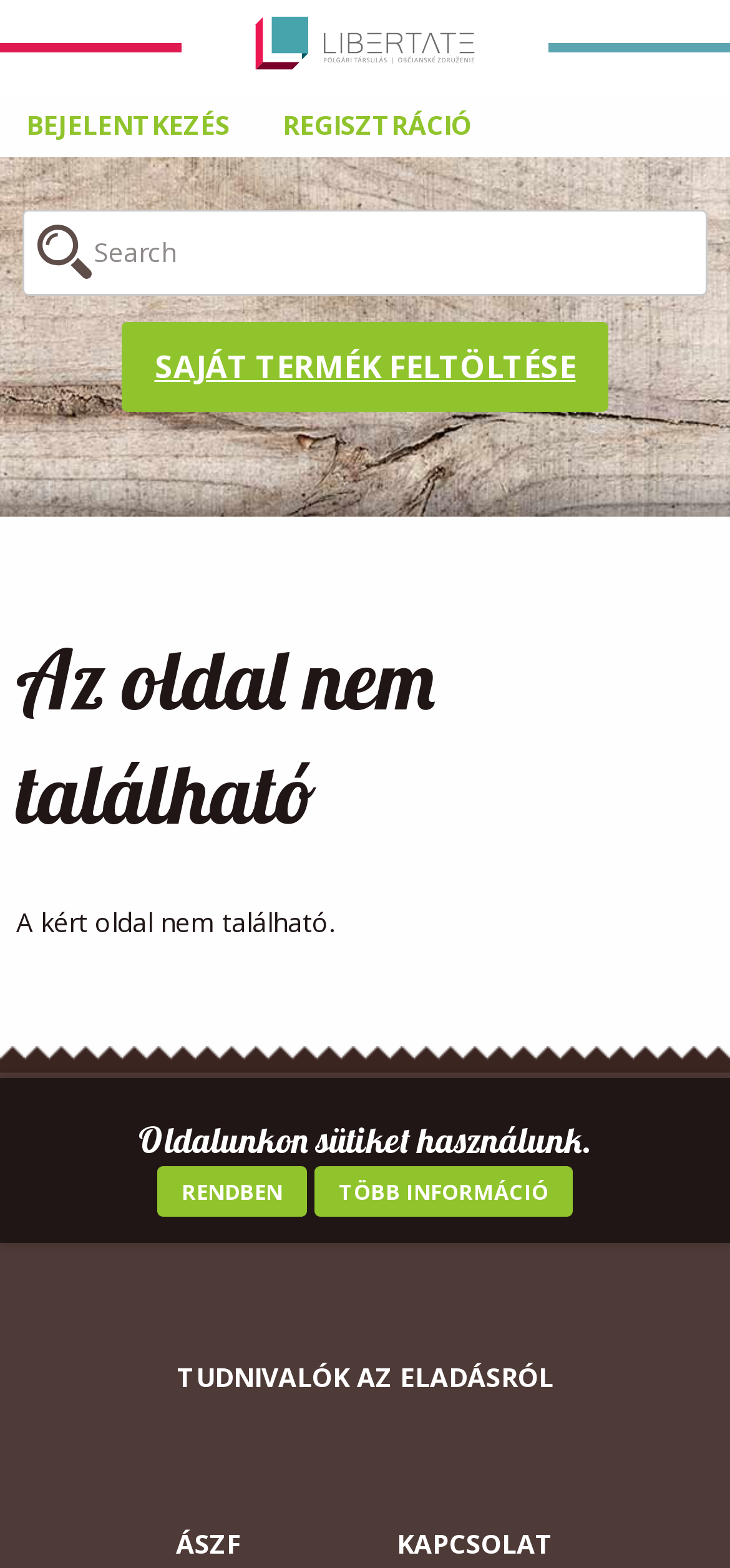Bounding box coordinates are to be given in the format (top-left x, top-left y, bottom-right x, bottom-right y). All values must be floating point numbers between 0 and 1. Provide the bounding box coordinate for the UI element described as: Ismertető

[0.36, 0.751, 0.64, 0.791]